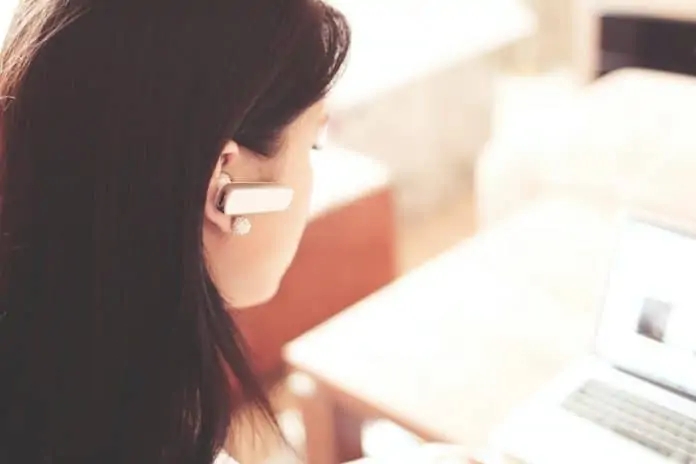What type of positions does Amazon offer?
Using the image as a reference, give an elaborate response to the question.

According to the context surrounding the image, Amazon hires virtual customer service agents, demonstrating their commitment to offering flexible, remote positions that cater to a wide range of applicants, including stay-at-home parents and military veterans.